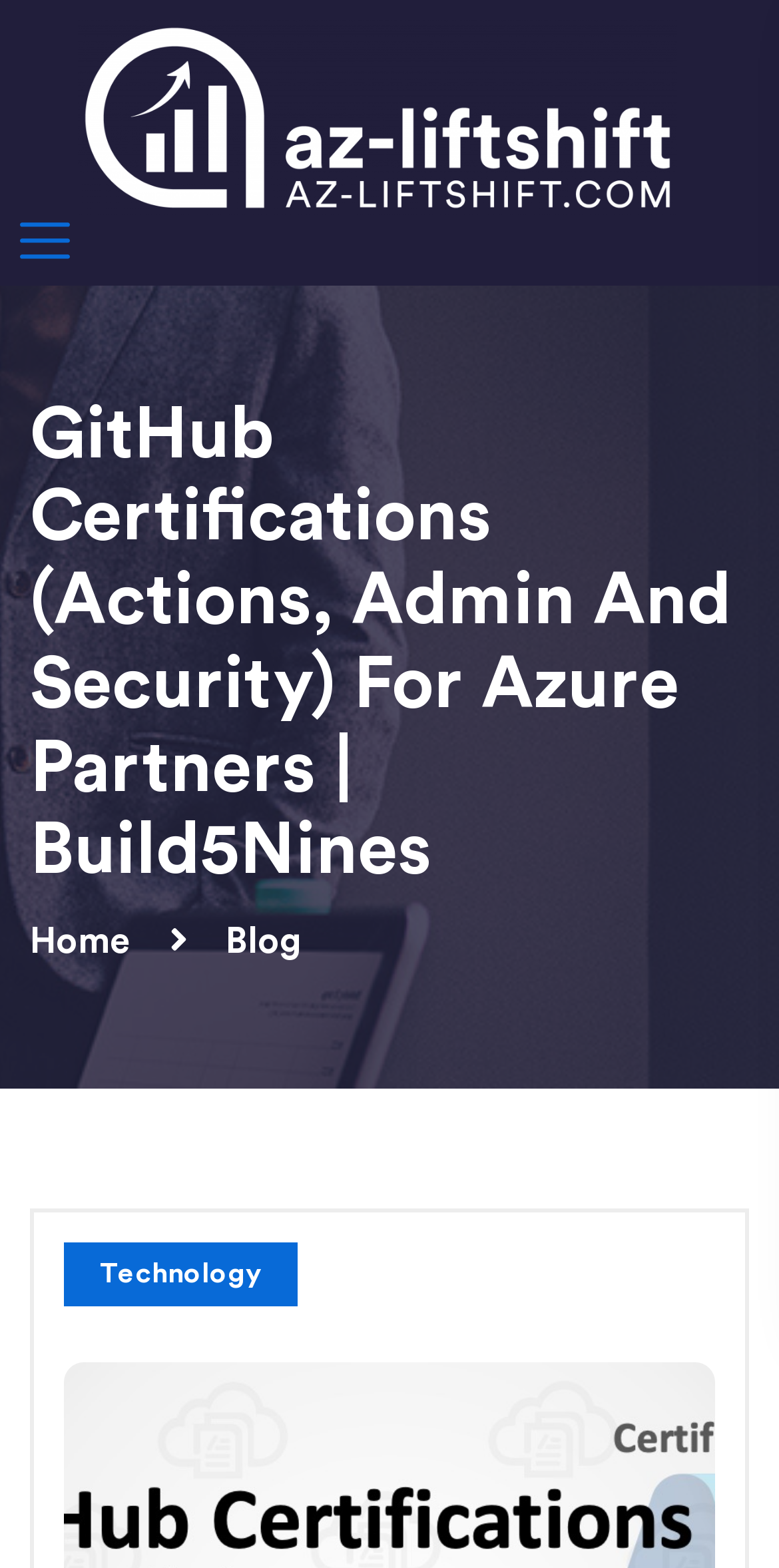What is the purpose of the website?
Could you answer the question with a detailed and thorough explanation?

I analyzed the main heading element and determined that the website is focused on providing information about GitHub Certifications, specifically for Azure Partners. The main heading mentions 'GitHub Certifications (Actions, Admin And Security) For Azure Partners', which suggests that the website is dedicated to this topic.